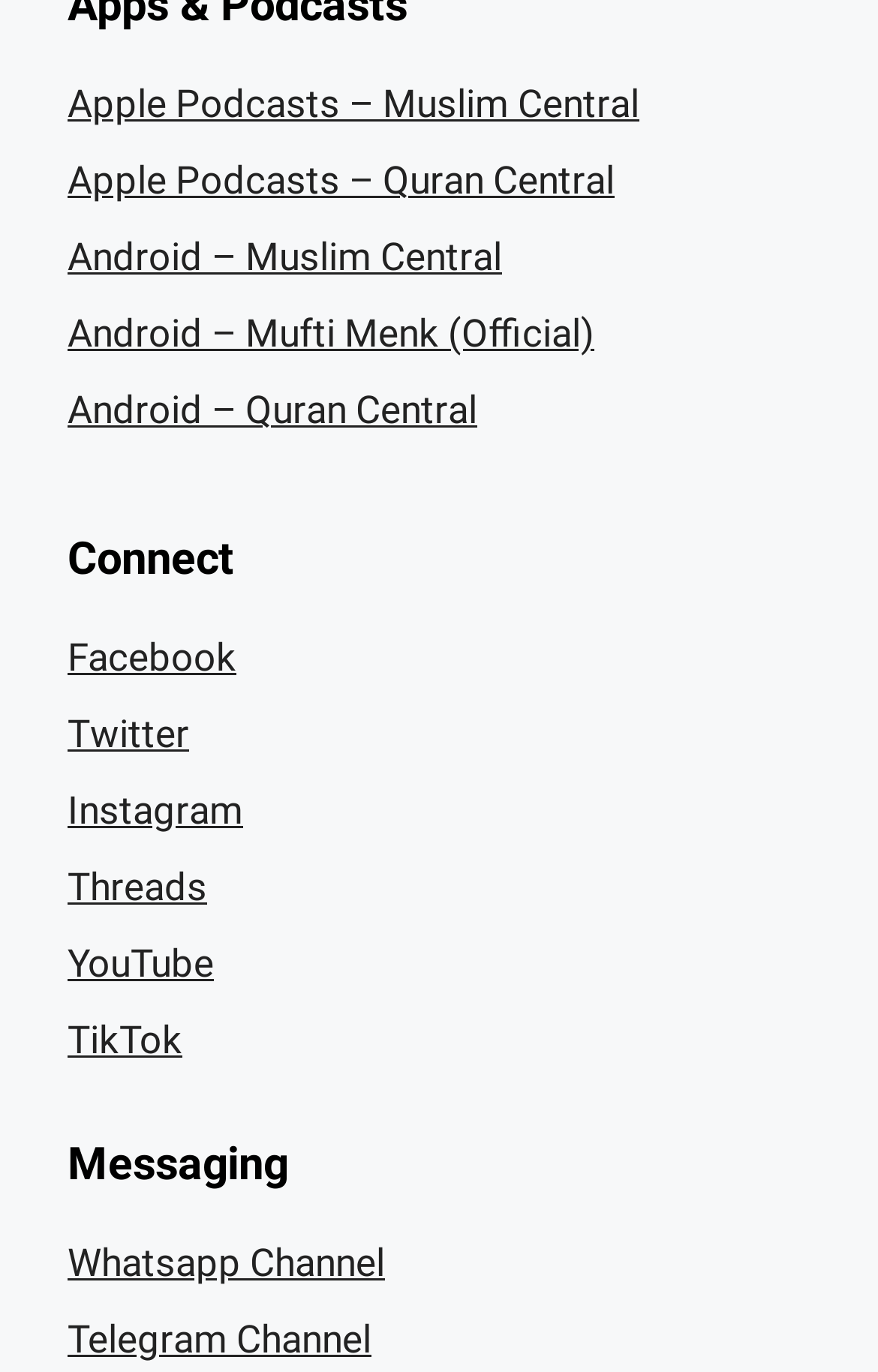Identify the bounding box coordinates of the clickable section necessary to follow the following instruction: "Join Whatsapp Channel". The coordinates should be presented as four float numbers from 0 to 1, i.e., [left, top, right, bottom].

[0.077, 0.904, 0.438, 0.937]